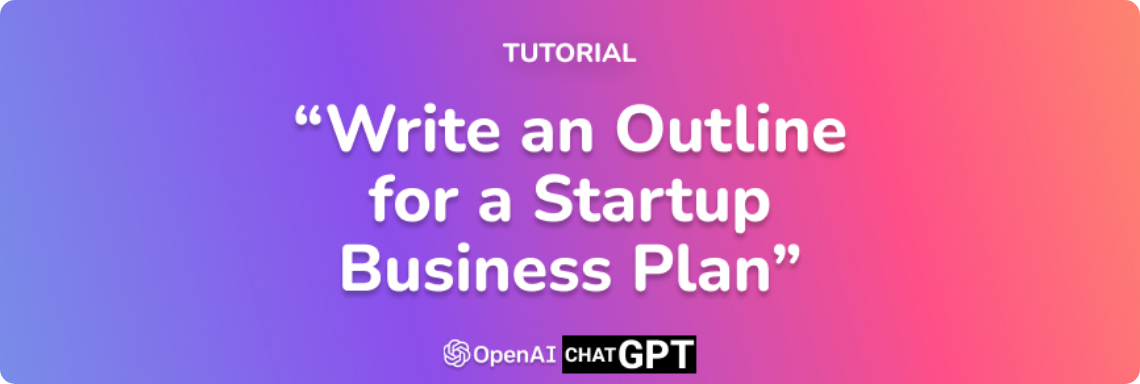Using the details in the image, give a detailed response to the question below:
What is the font size of the word 'TUTORIAL'?

The caption specifically states that the word 'TUTORIAL' is situated at the top in a 'smaller font', indicating that it is smaller compared to the main title.